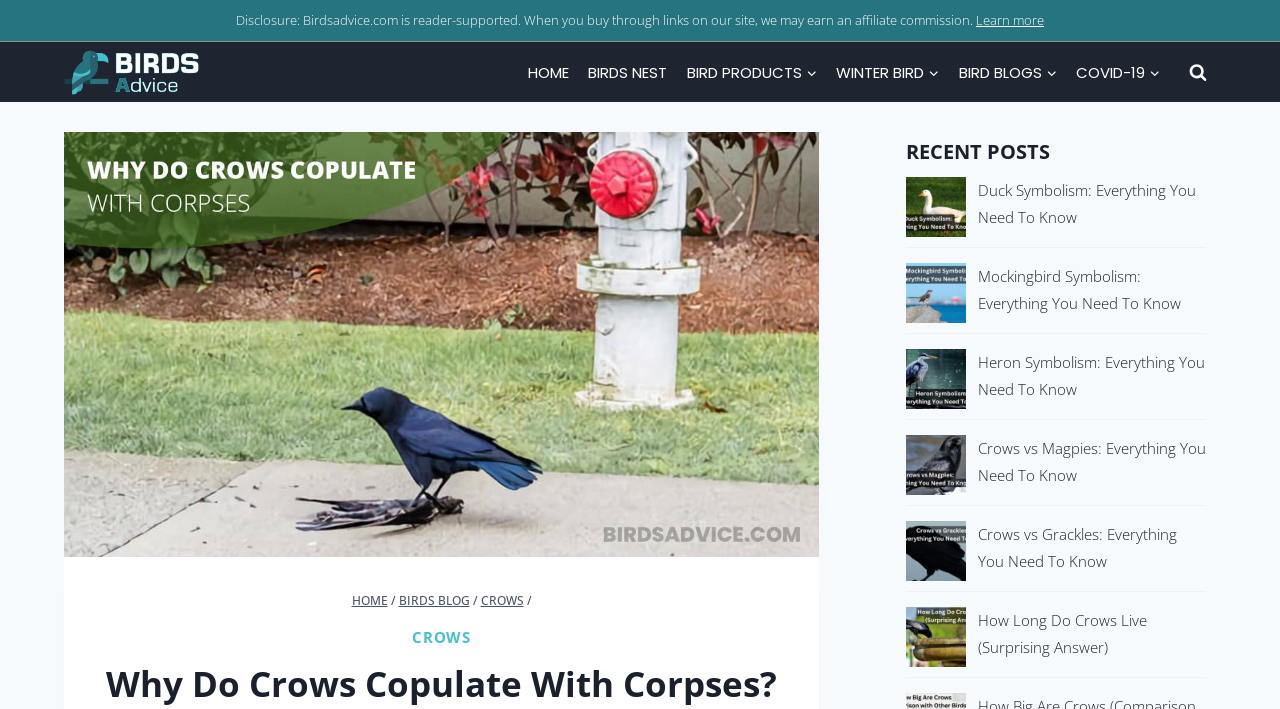Locate the bounding box coordinates of the element you need to click to accomplish the task described by this instruction: "Click the site logo".

[0.05, 0.069, 0.155, 0.135]